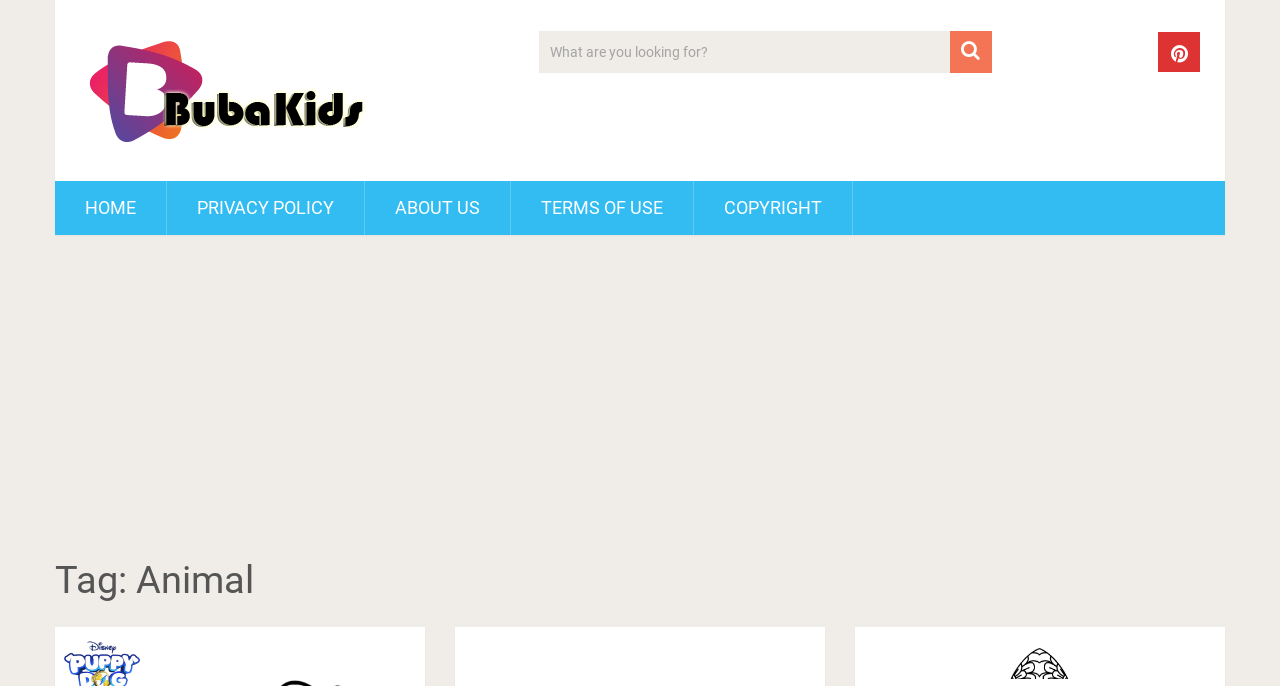Identify the bounding box coordinates of the element that should be clicked to fulfill this task: "view about us page". The coordinates should be provided as four float numbers between 0 and 1, i.e., [left, top, right, bottom].

[0.285, 0.264, 0.398, 0.343]